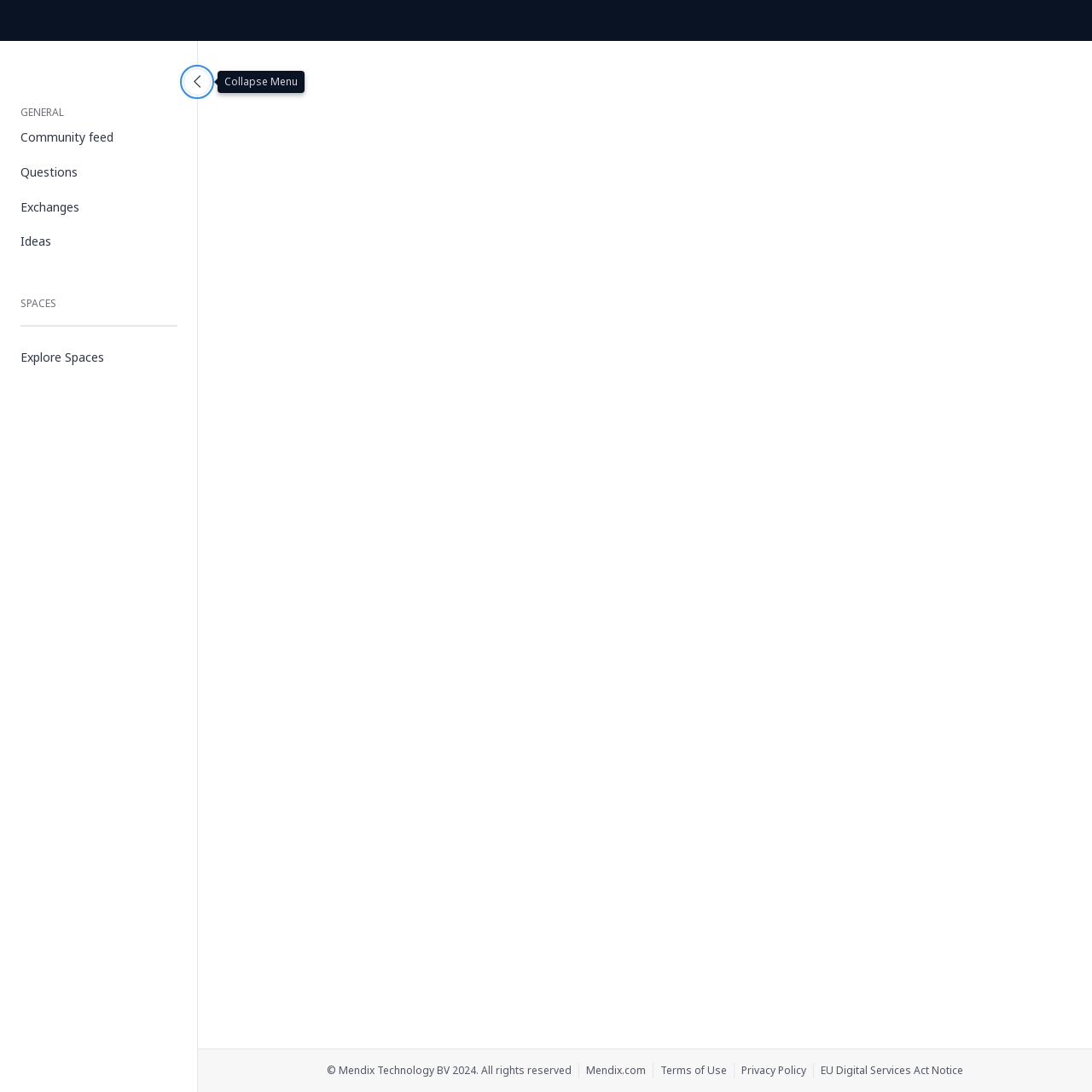Show the bounding box coordinates for the HTML element as described: "Community feed".

[0.009, 0.11, 0.172, 0.142]